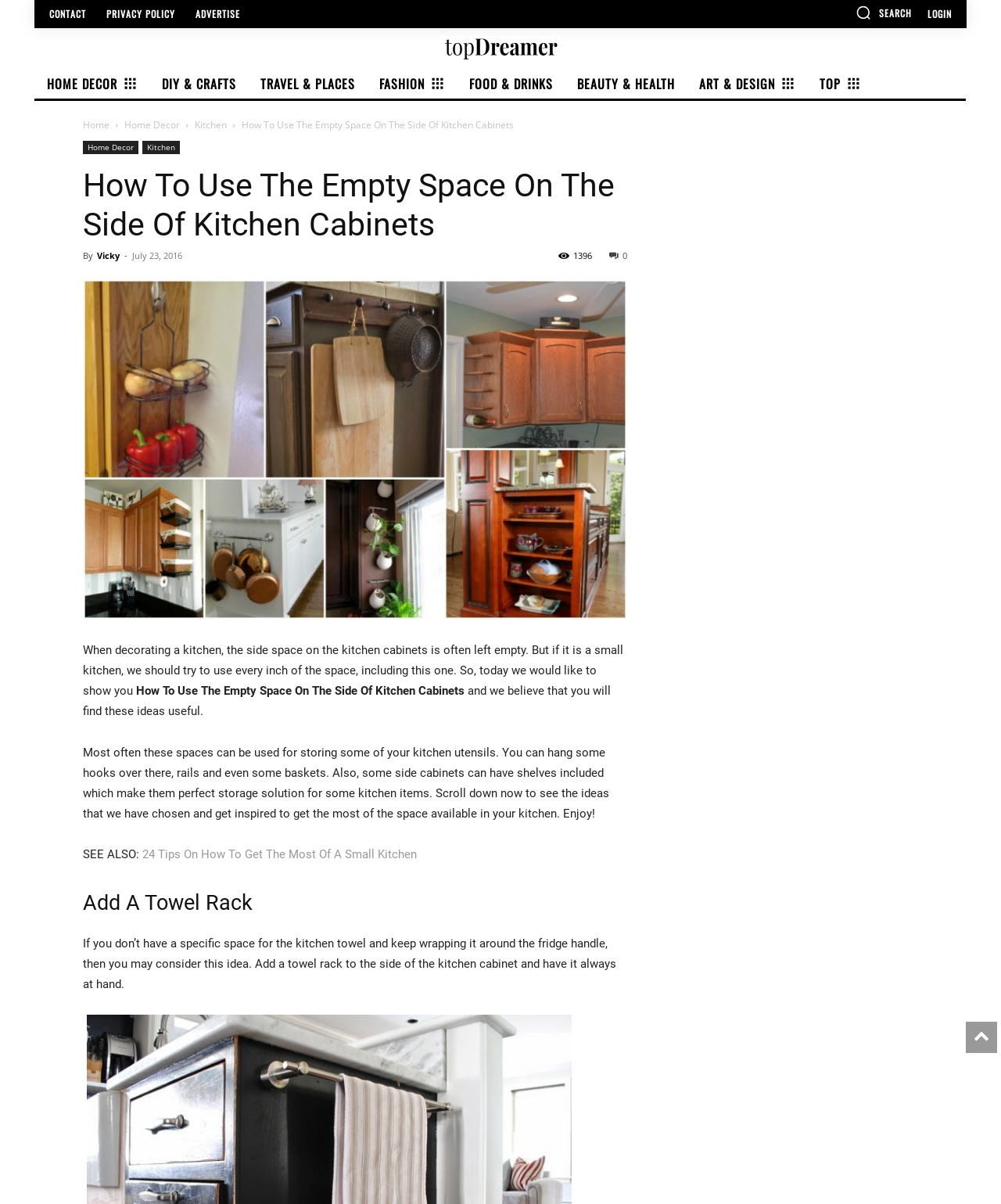Find the bounding box of the web element that fits this description: "Beauty & Health".

[0.564, 0.057, 0.682, 0.082]